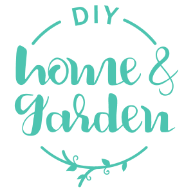Thoroughly describe the content and context of the image.

The image features an attractive and playful logo for "DIY Home & Garden," designed to represent a brand that emphasizes creativity and personal touch in home and garden projects. The logo combines a modern, casual font with soft curves and a charming wreath design, evoking a sense of warmth and welcoming that resonates with DIY enthusiasts. The color palette is a soothing teal, which reflects the natural elements of gardening and home improvement, inviting viewers to explore various innovative ideas and inspirations for enhancing their living spaces. This imagery aligns perfectly with the themes of community, creativity, and the joy of crafting a beautiful home and garden.